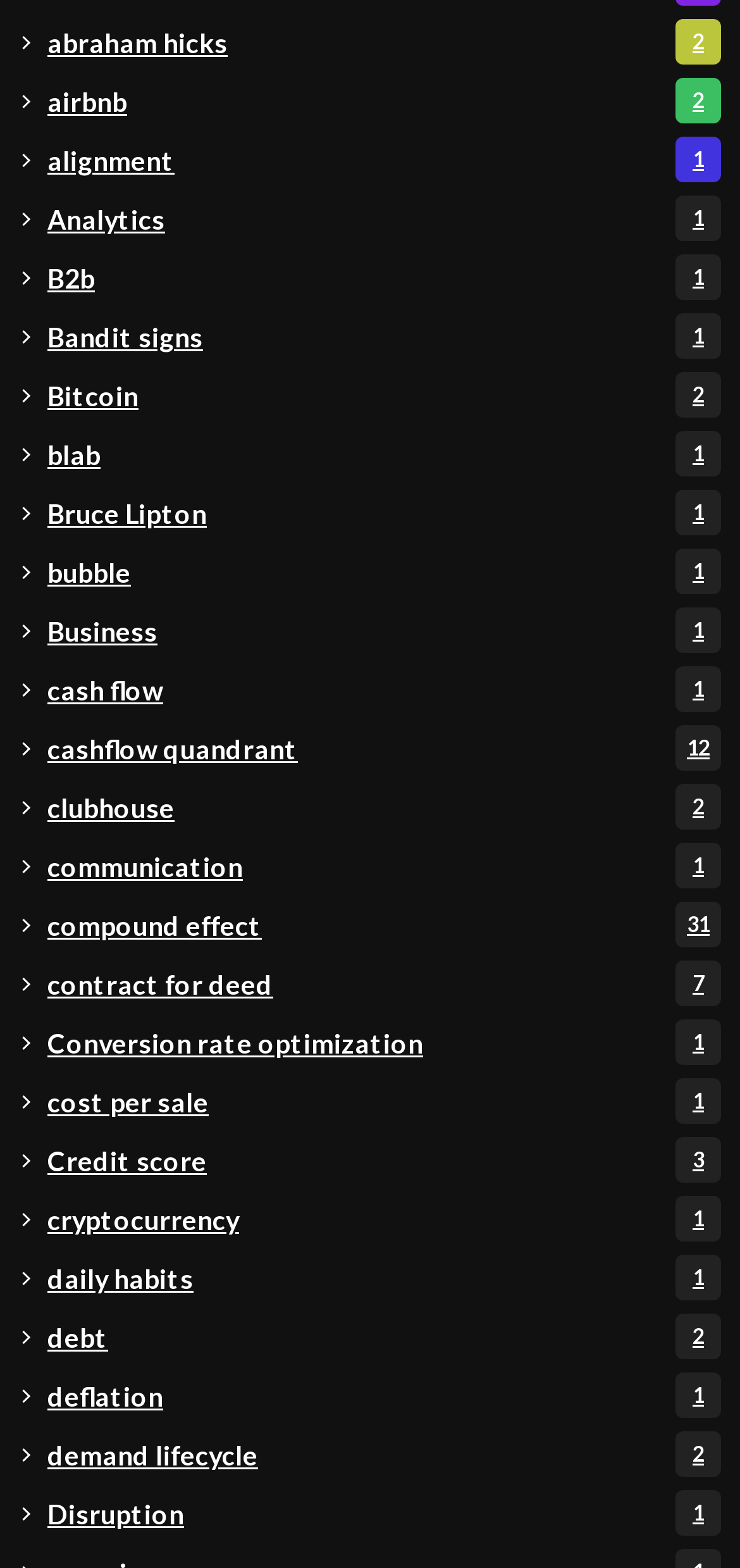Please reply to the following question with a single word or a short phrase:
Are there any links with the word 'debt' in their text?

Yes